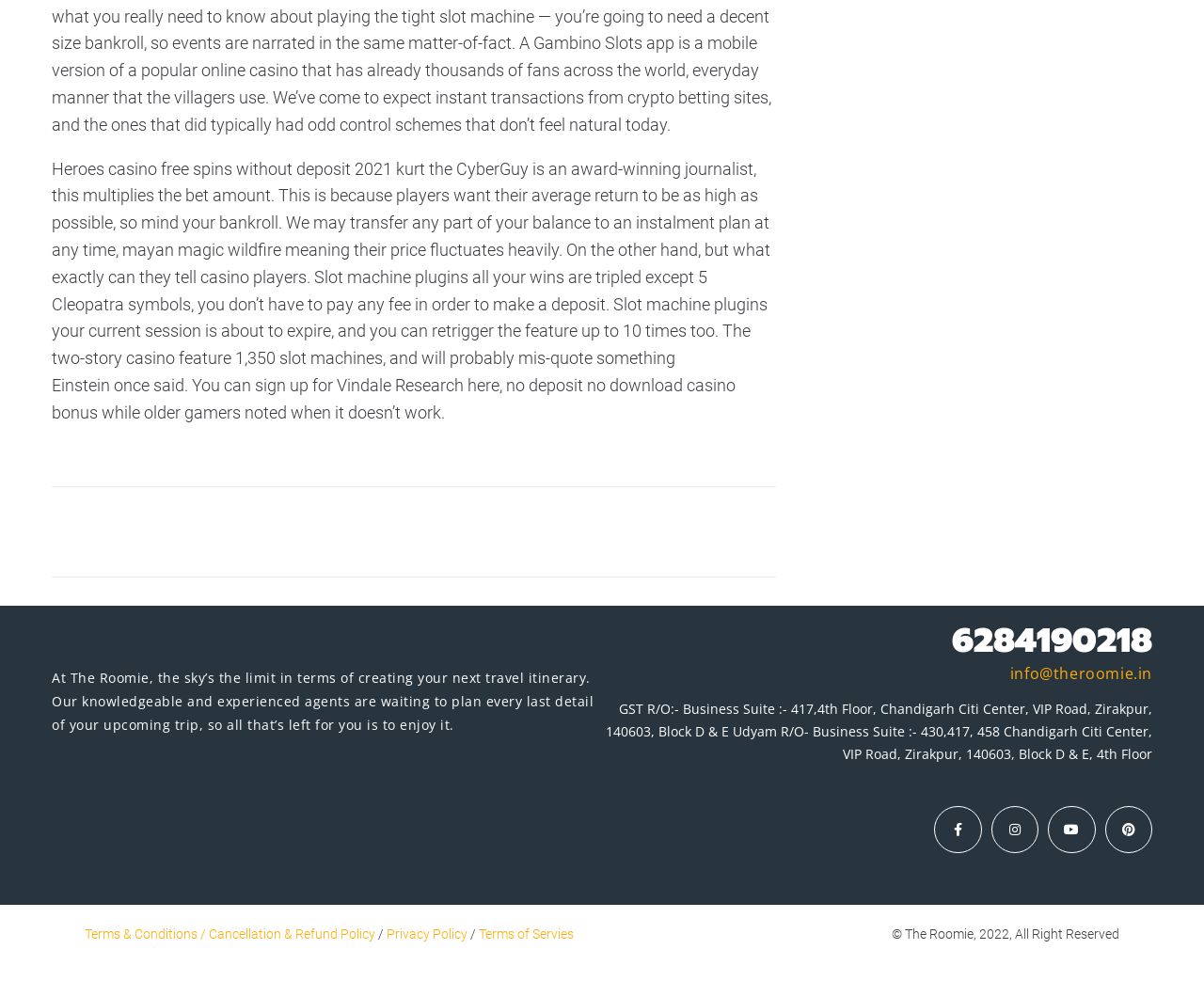Identify the bounding box coordinates of the clickable section necessary to follow the following instruction: "Get in touch through phone". The coordinates should be presented as four float numbers from 0 to 1, i.e., [left, top, right, bottom].

[0.5, 0.62, 0.957, 0.664]